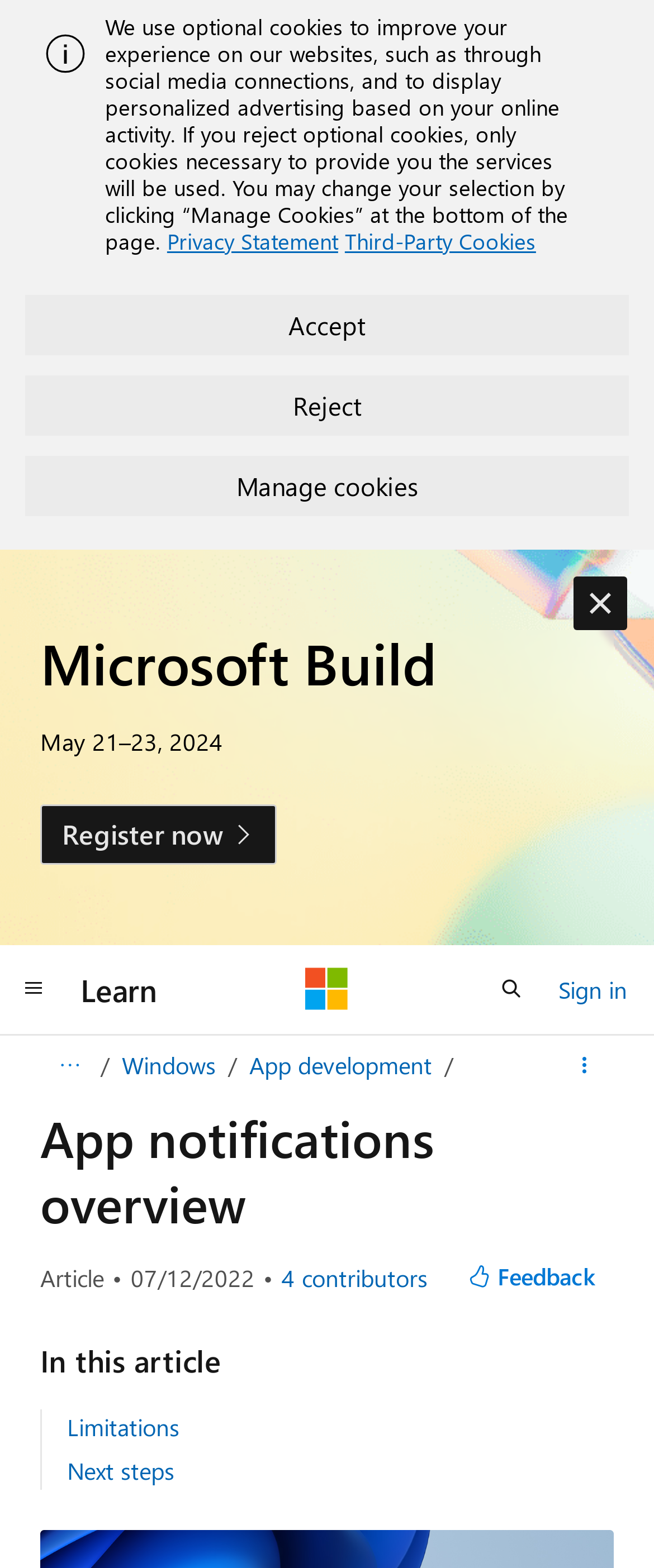Identify the coordinates of the bounding box for the element that must be clicked to accomplish the instruction: "Search".

[0.731, 0.612, 0.833, 0.65]